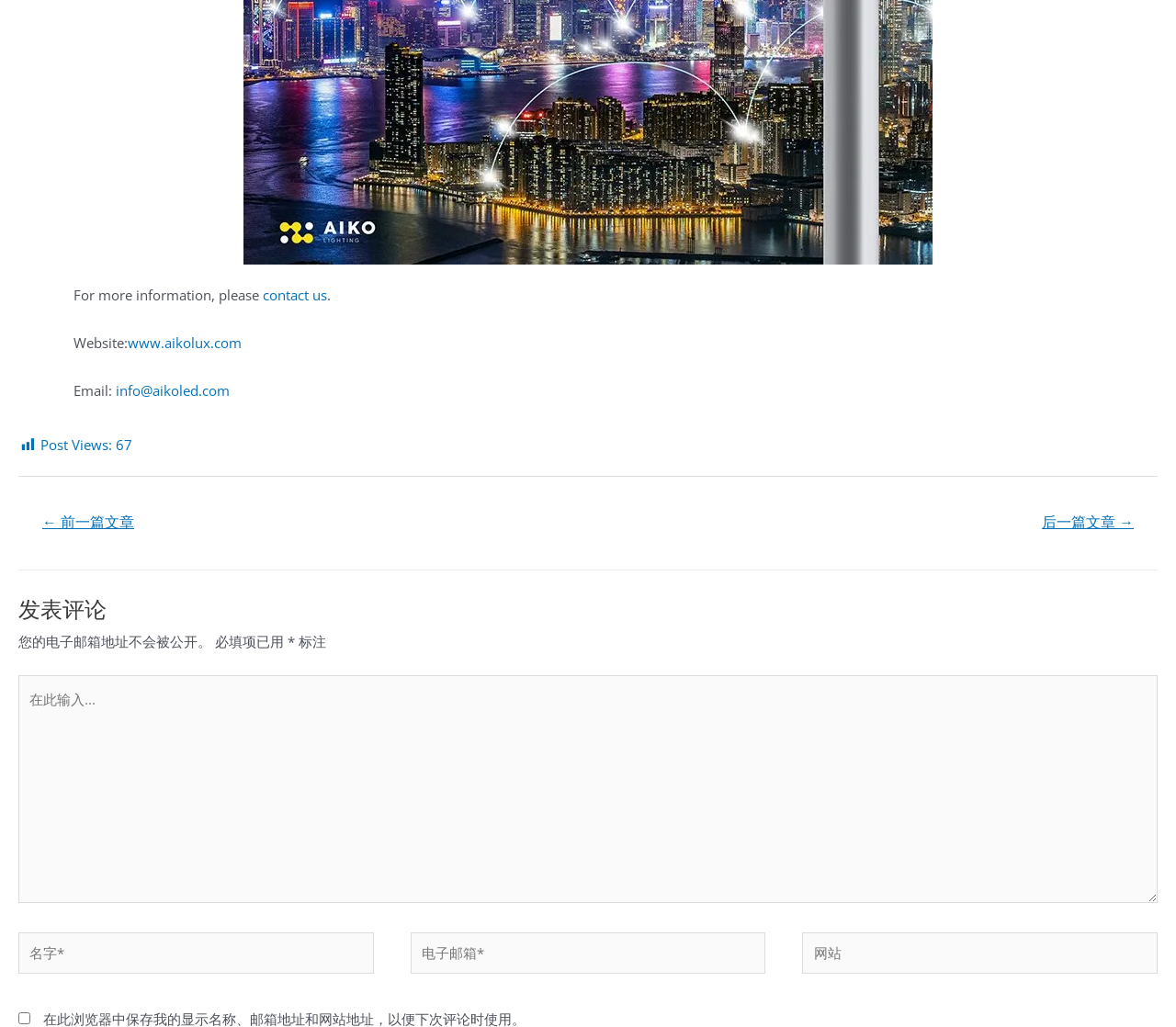Determine the bounding box coordinates of the section to be clicked to follow the instruction: "click contact us". The coordinates should be given as four float numbers between 0 and 1, formatted as [left, top, right, bottom].

[0.223, 0.278, 0.278, 0.296]